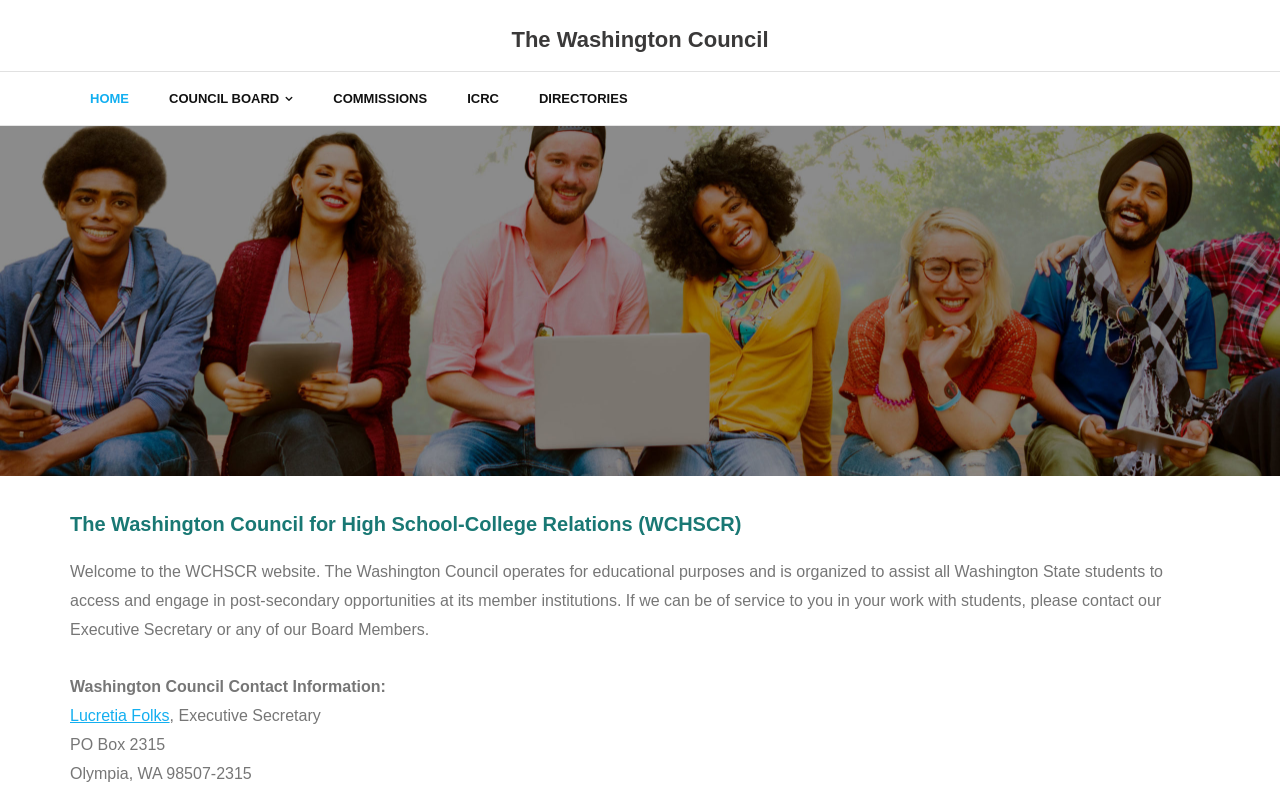What is the purpose of the Washington Council?
Provide a detailed answer to the question using information from the image.

The purpose of the Washington Council can be found in the StaticText element, which states that the council 'operates for educational purposes and is organized to assist all Washington State students to access and engage in post-secondary opportunities at its member institutions'.